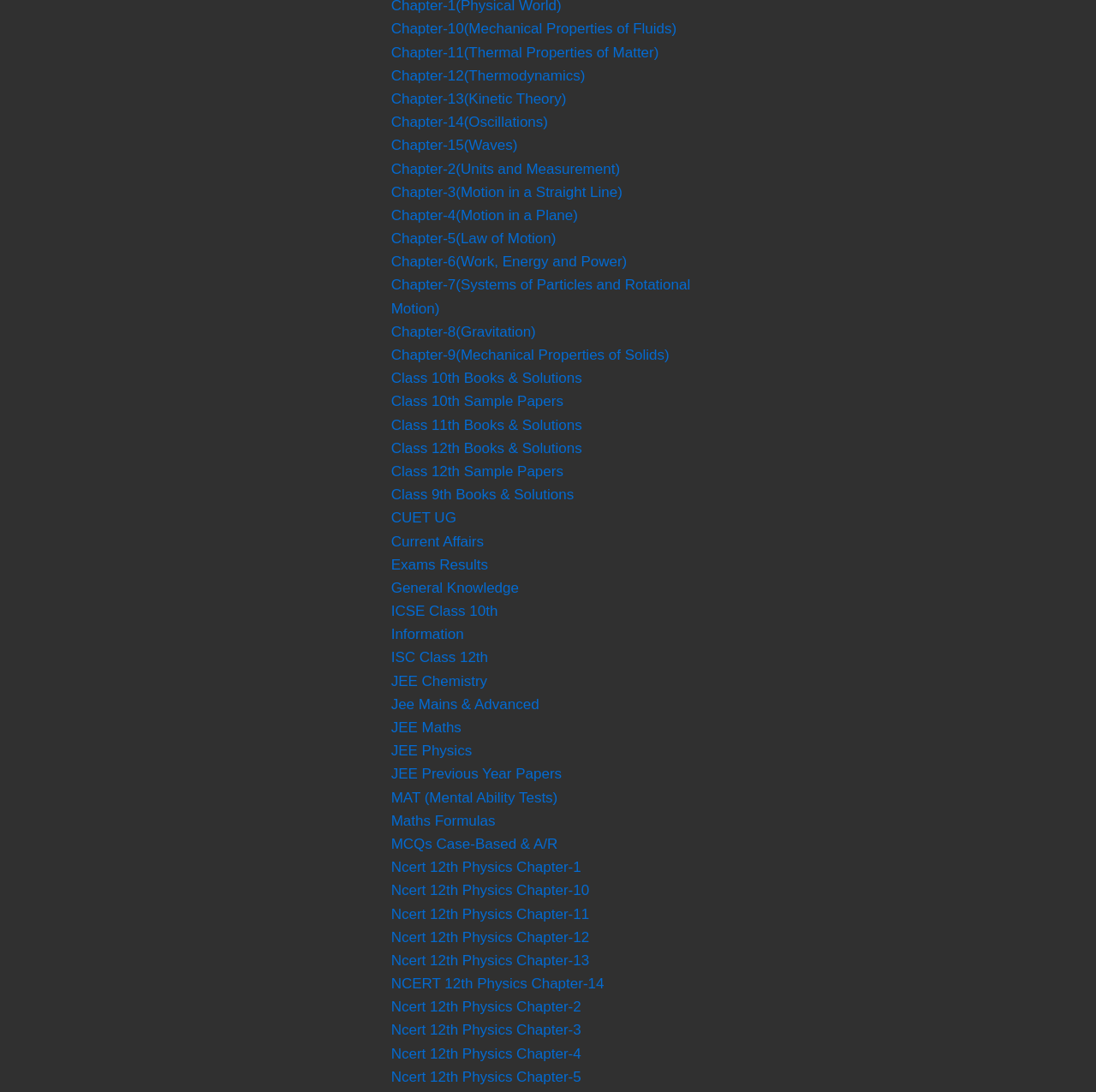What type of resources are provided for Class 10th?
Look at the image and respond with a one-word or short phrase answer.

Books & Solutions, Sample Papers